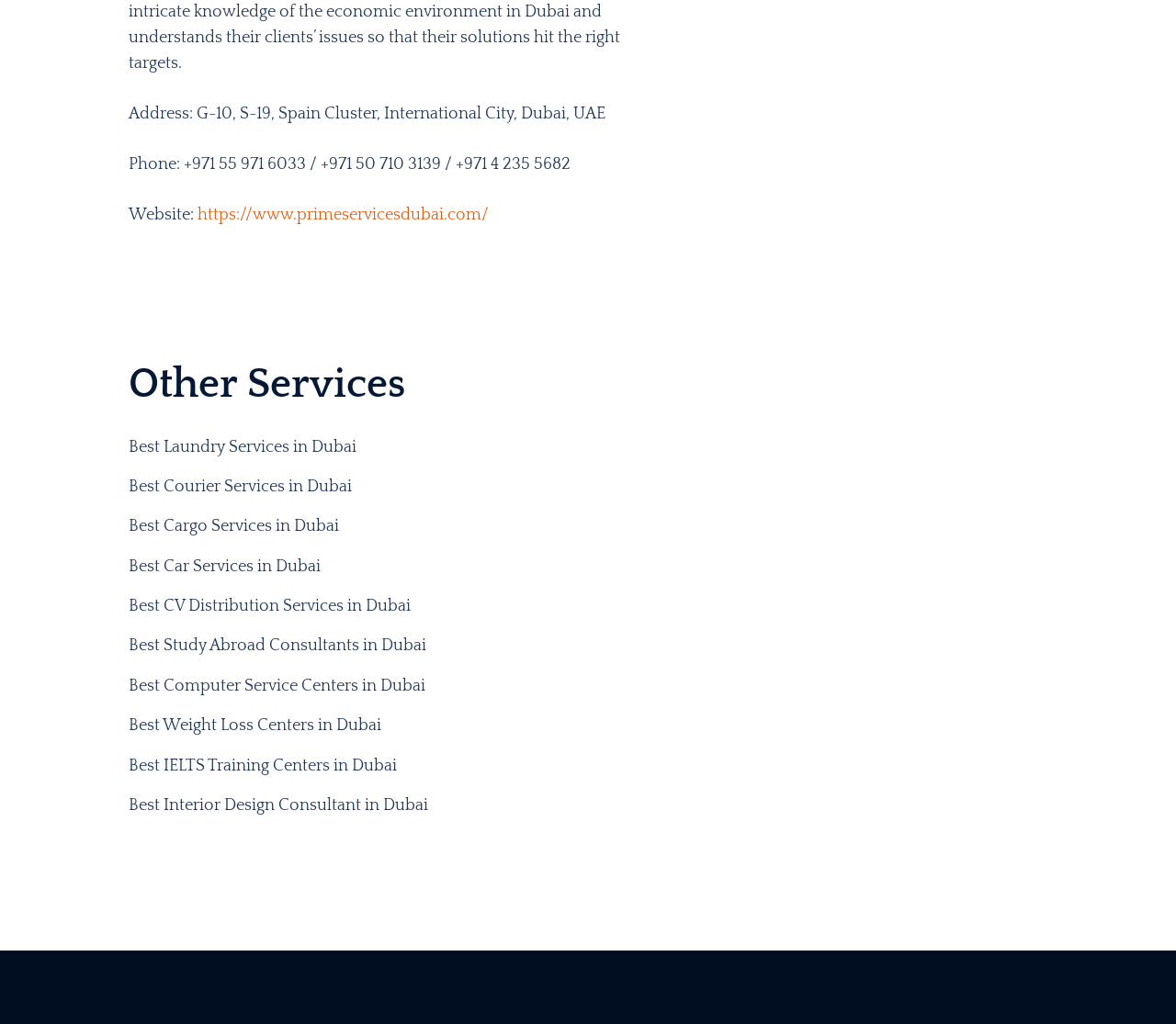Please locate the bounding box coordinates of the element's region that needs to be clicked to follow the instruction: "Visit the website". The bounding box coordinates should be provided as four float numbers between 0 and 1, i.e., [left, top, right, bottom].

[0.168, 0.201, 0.416, 0.219]